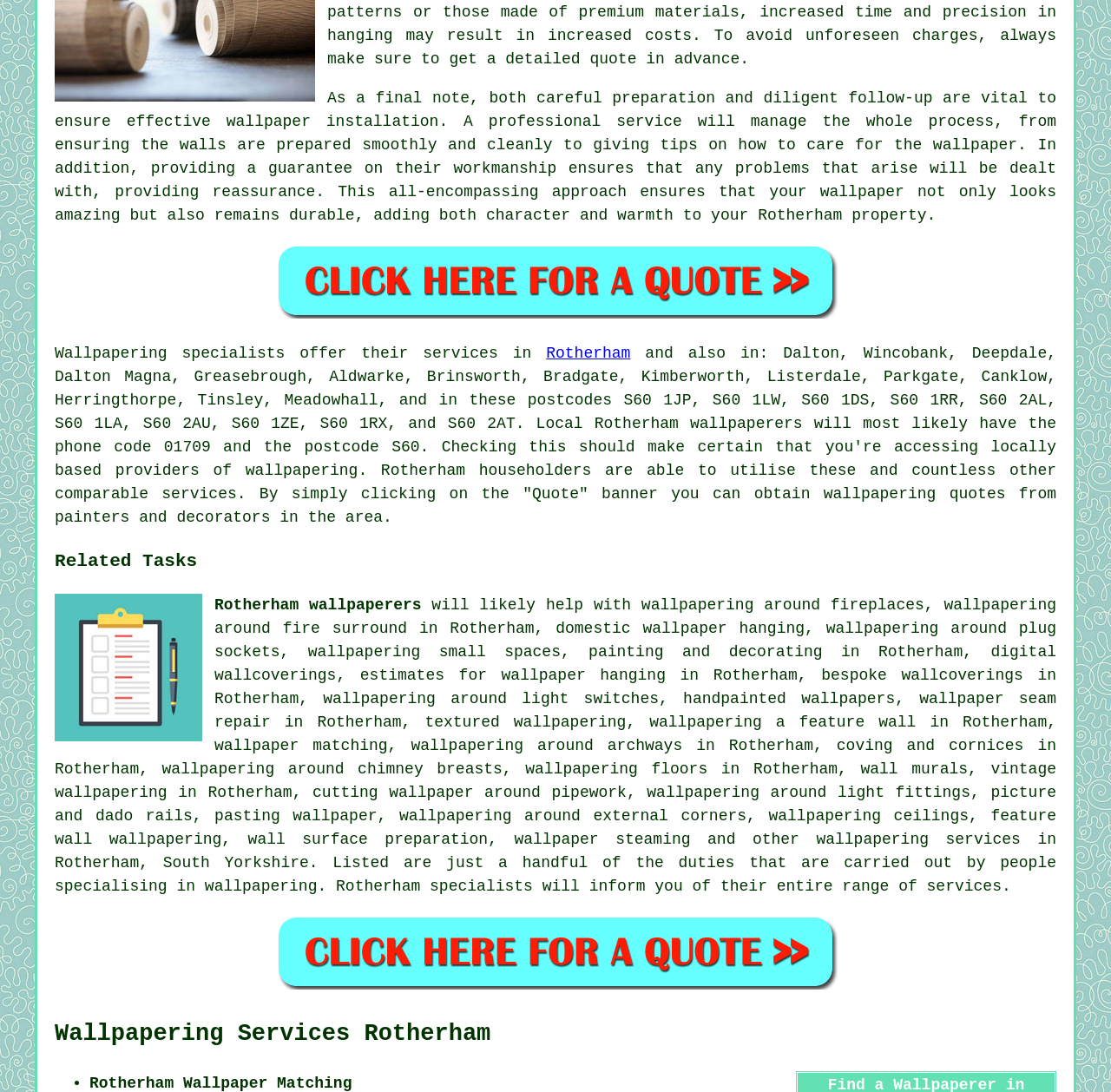Provide a brief response to the question using a single word or phrase: 
What is the main topic of this webpage?

Wallpapering services